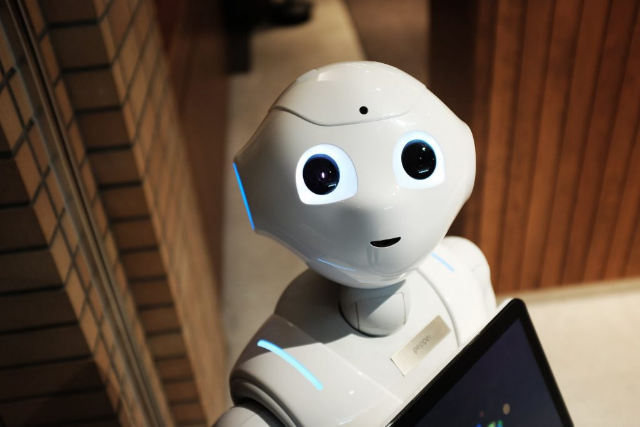Create an extensive and detailed description of the image.

The image features a friendly, humanoid robot with a rounded head and large, expressive eyes, designed to engage and interact with people. It has a smooth, white exterior complemented by subtle blue accents that light up, enhancing its approachable demeanor. The robot appears to be equipped with a touchscreen display or screen in front of it, possibly used for communication or demonstration purposes. The background suggests a modern and inviting environment, likely within an innovative space focused on technology or AI development. This visual aligns with discussions around enhancing efficiency and innovation through artificial intelligence, a key theme in contemporary technological advancements.